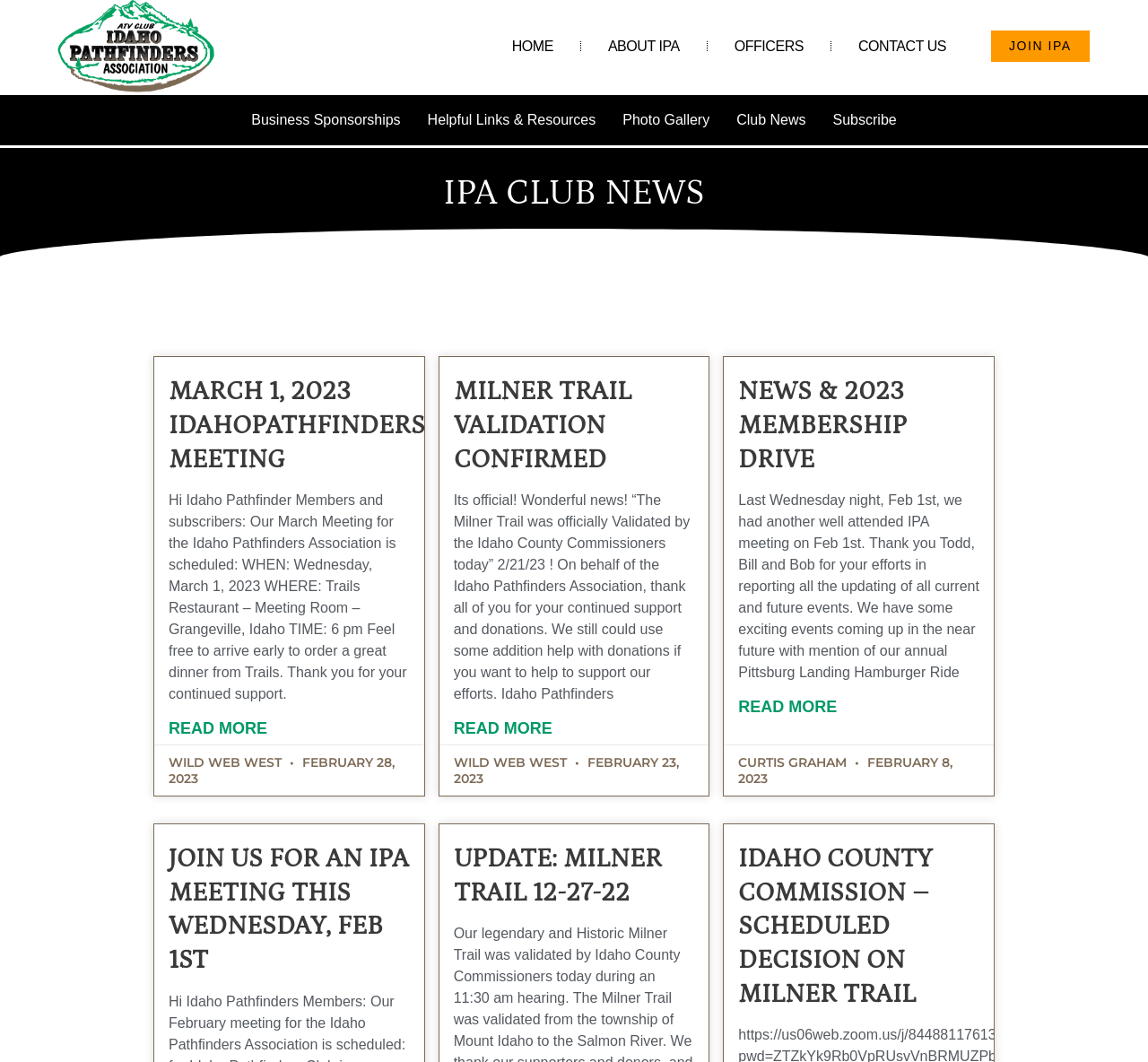Answer the question in one word or a short phrase:
What is the name of the restaurant where the March 1, 2023 meeting will be held?

Trails Restaurant